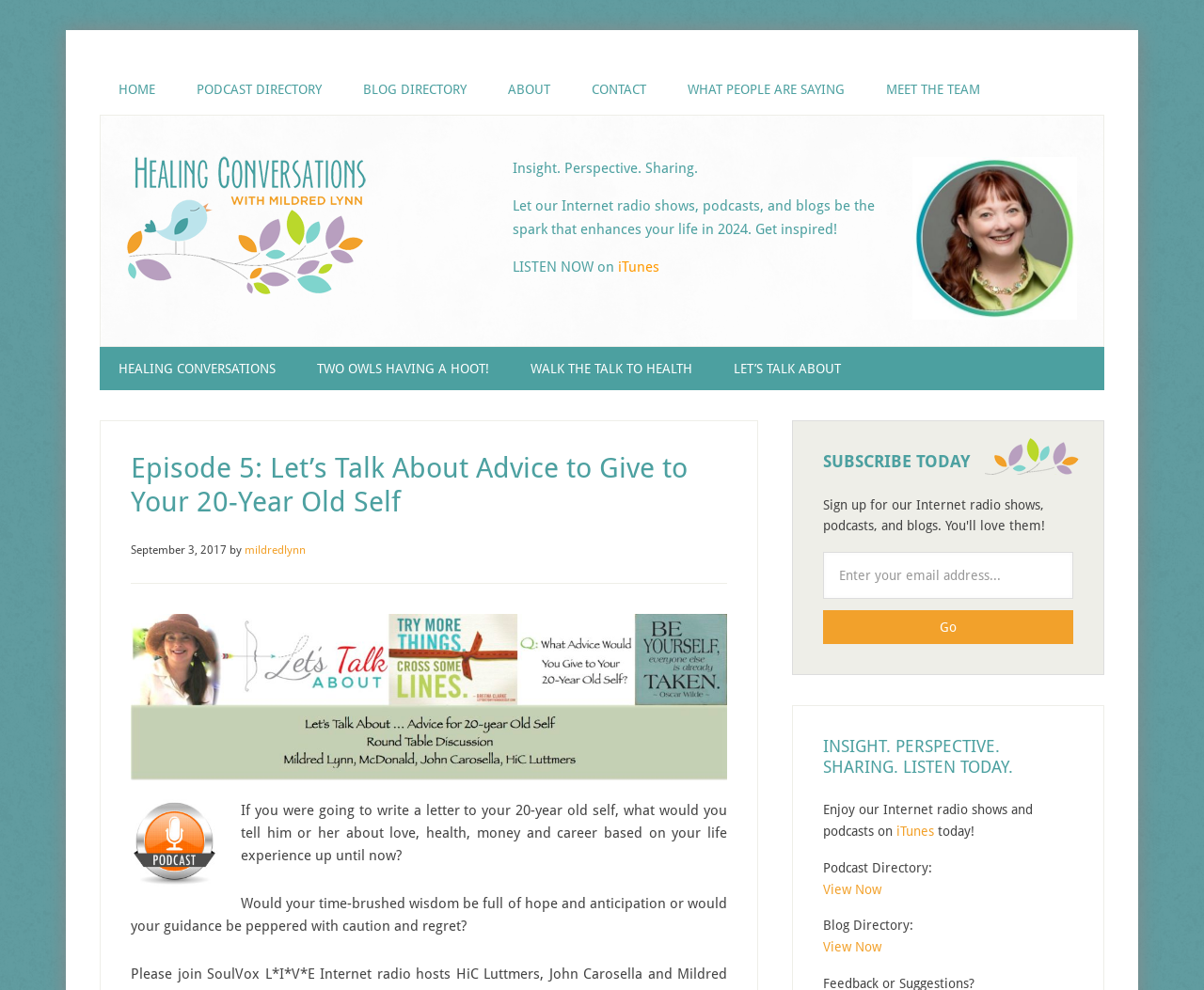Provide the bounding box coordinates of the area you need to click to execute the following instruction: "Go to the home page".

[0.083, 0.065, 0.145, 0.116]